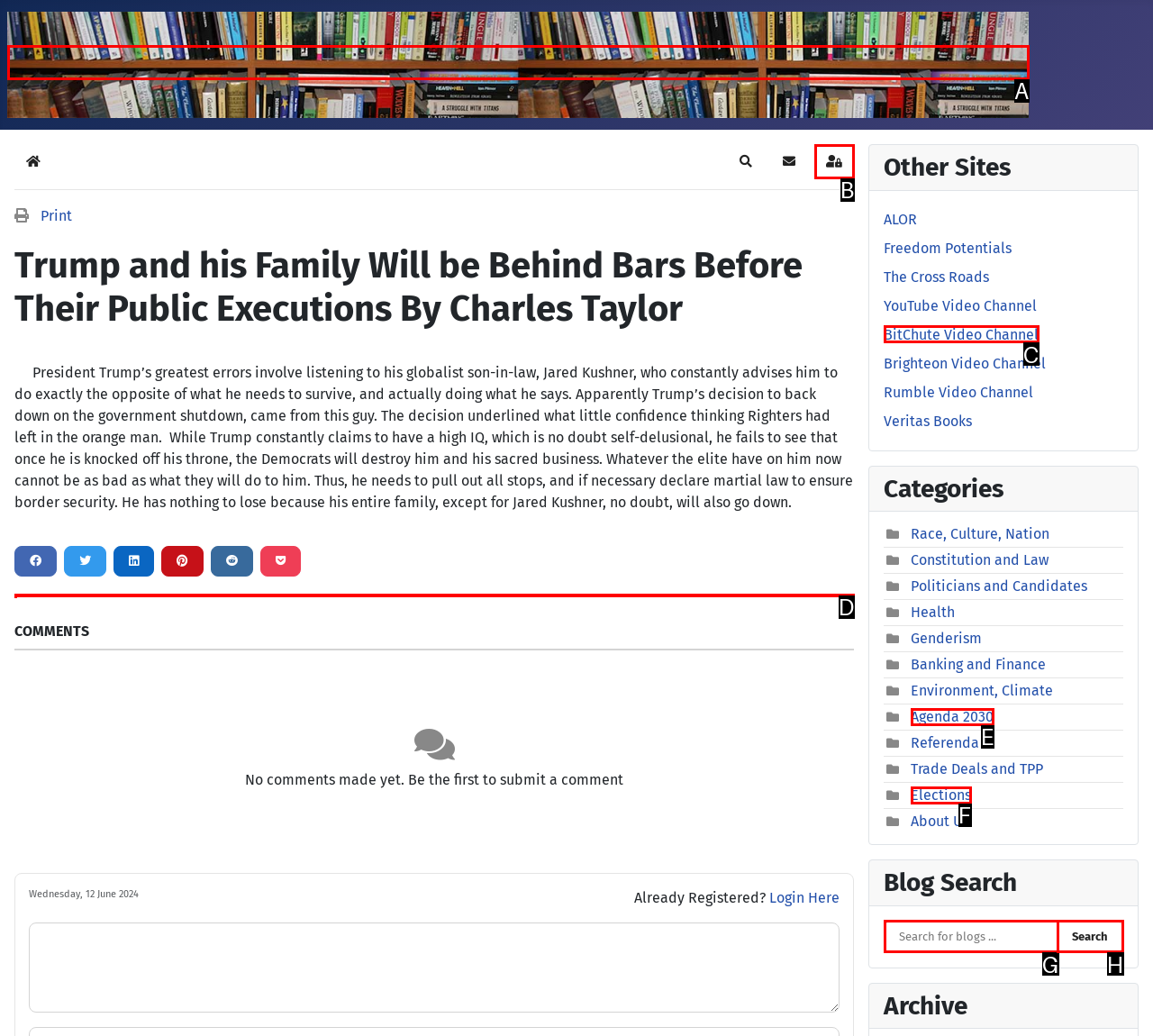Find the option that fits the given description: Agenda 2030
Answer with the letter representing the correct choice directly.

E